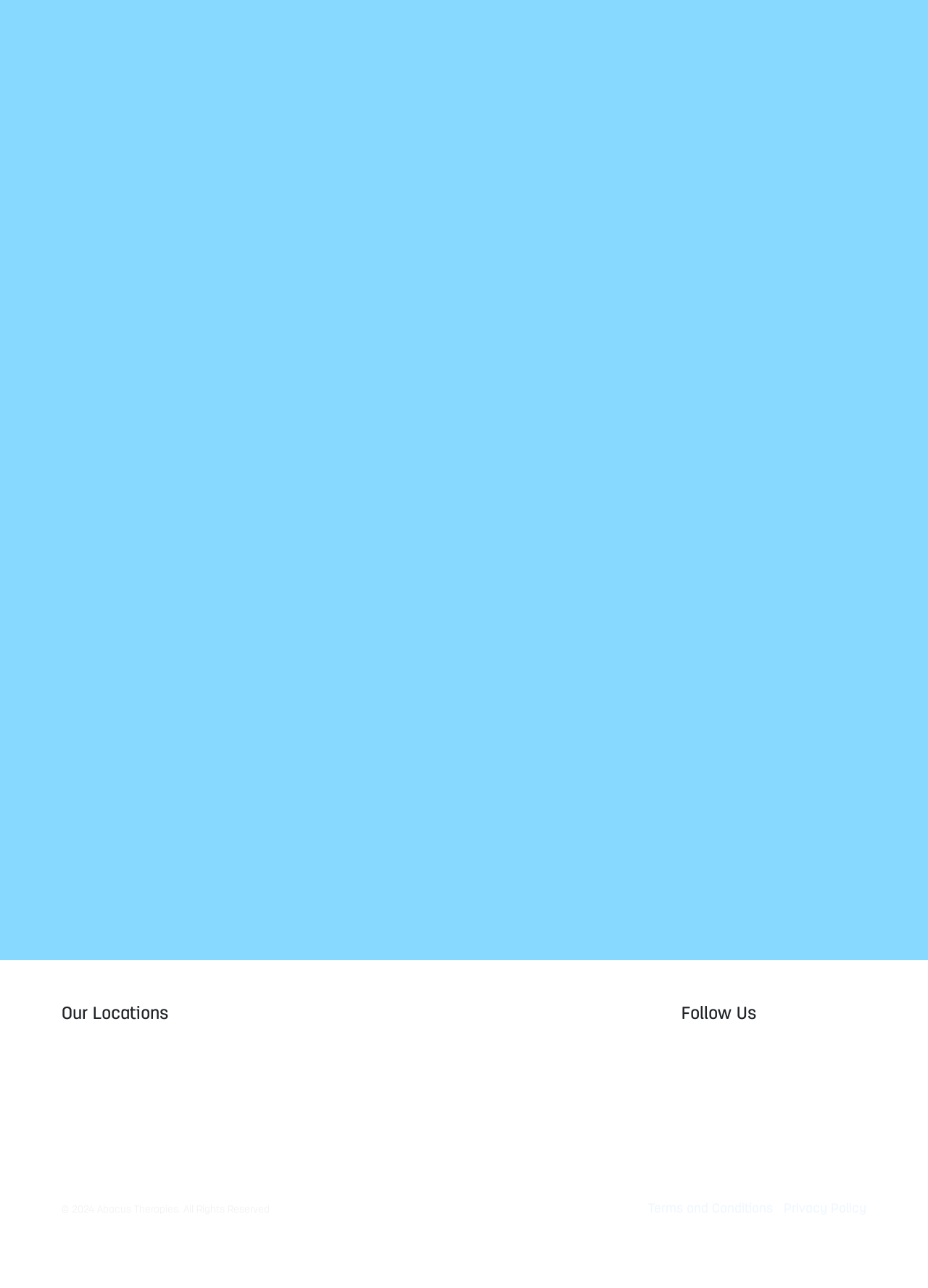Using the description "Terms and Conditions", locate and provide the bounding box of the UI element.

[0.698, 0.932, 0.833, 0.944]